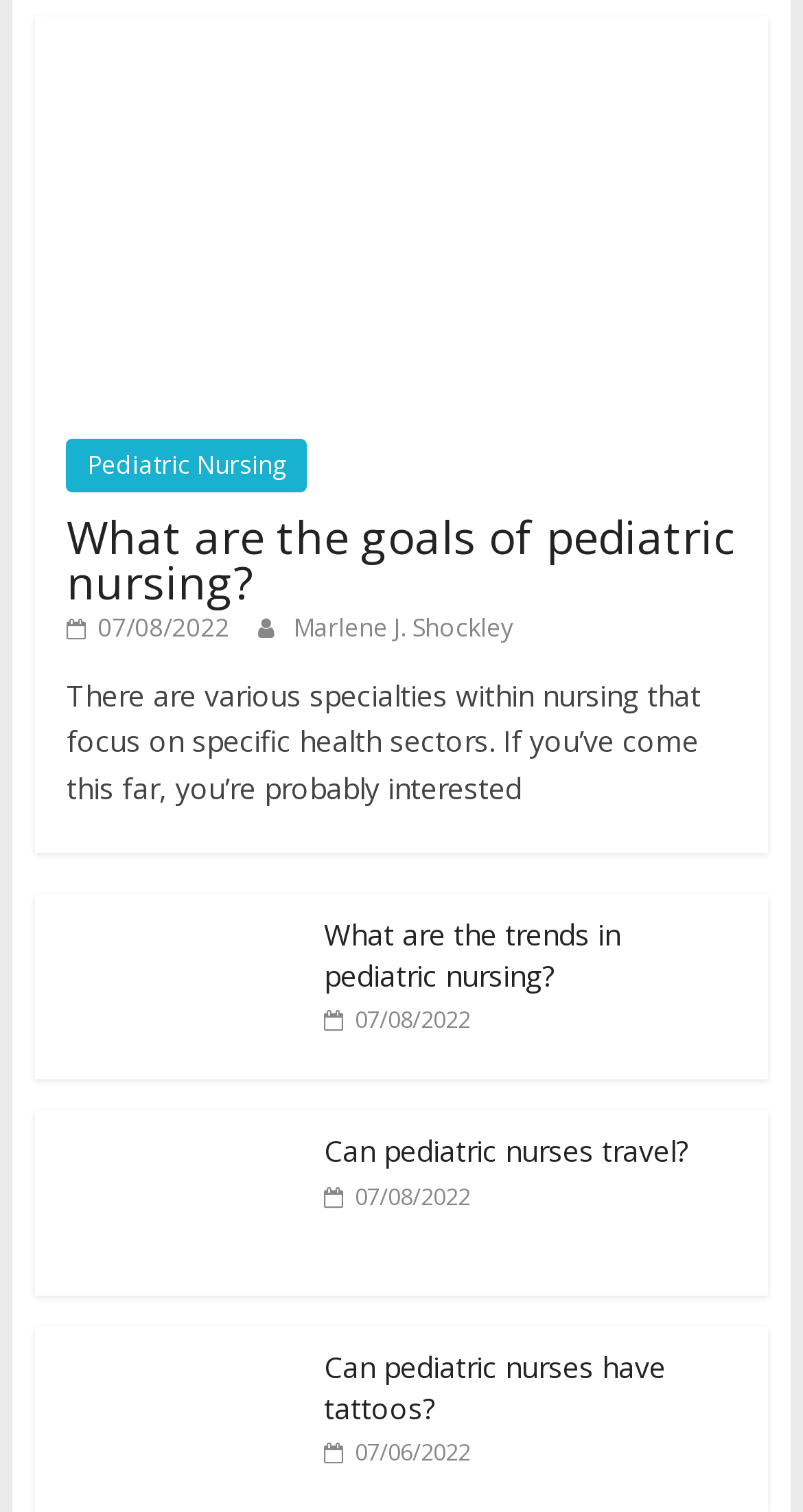Observe the image and answer the following question in detail: What is the date of the latest article?

I looked at the dates associated with each article and found that the latest date is 07/08/2022, which is associated with multiple articles.